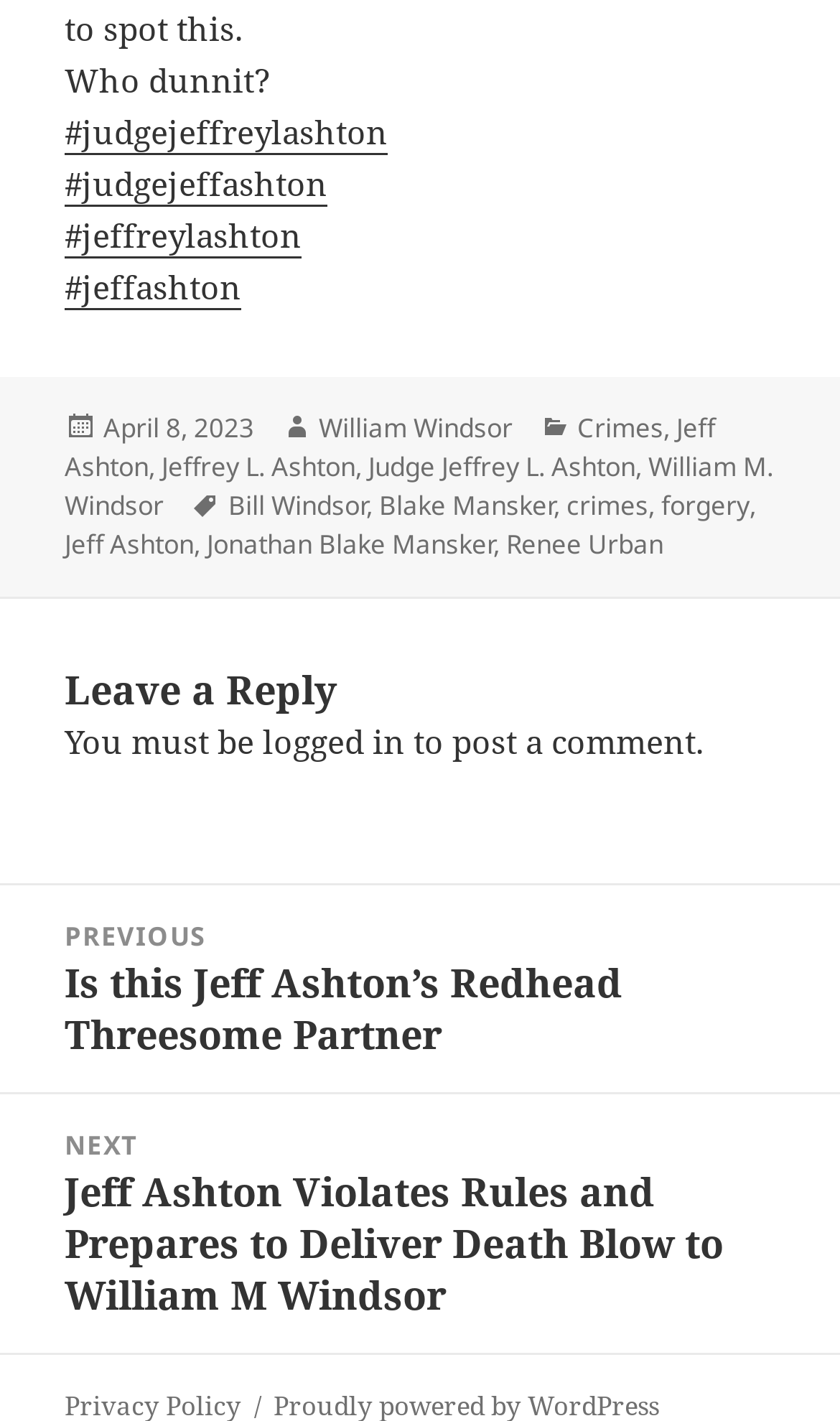Please find the bounding box coordinates of the section that needs to be clicked to achieve this instruction: "Click on the link to view the categories".

[0.685, 0.286, 0.841, 0.312]